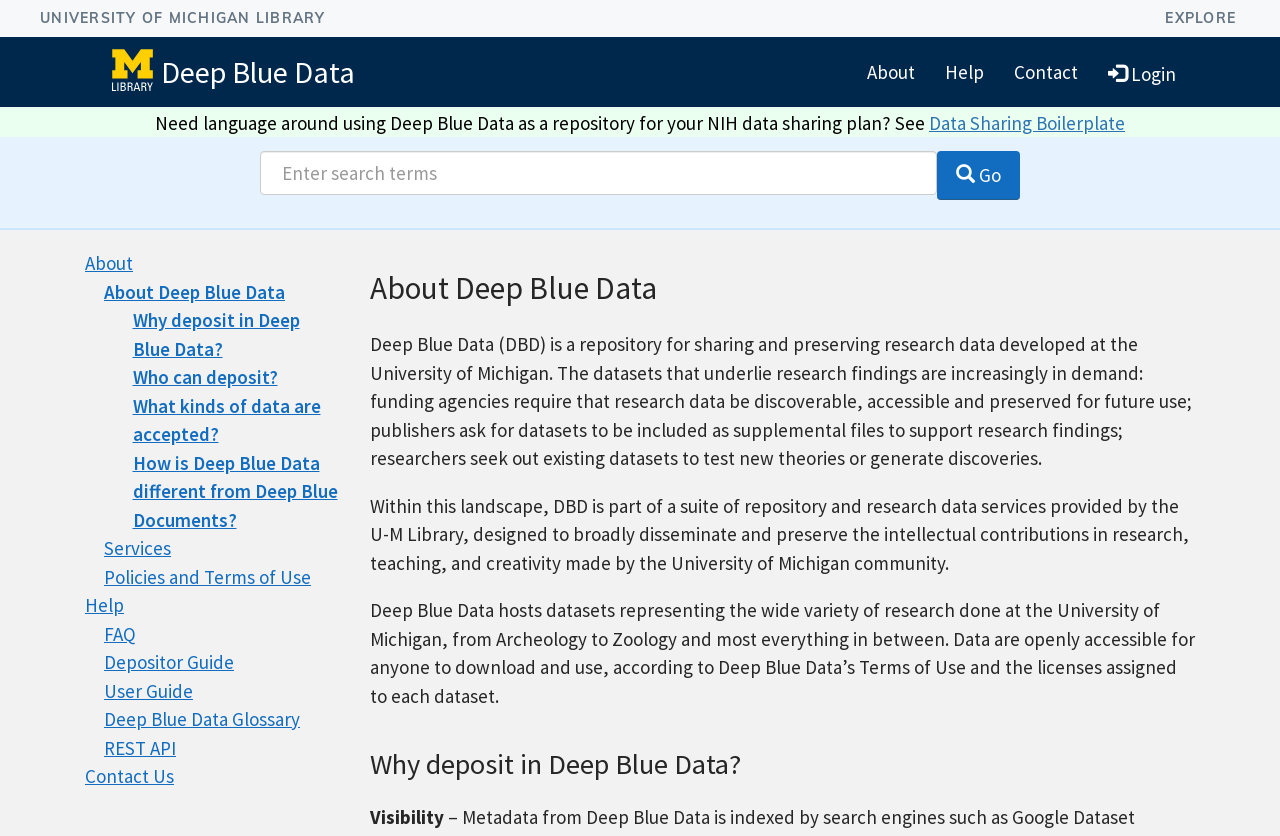Please specify the bounding box coordinates of the area that should be clicked to accomplish the following instruction: "View page source". The coordinates should consist of four float numbers between 0 and 1, i.e., [left, top, right, bottom].

None